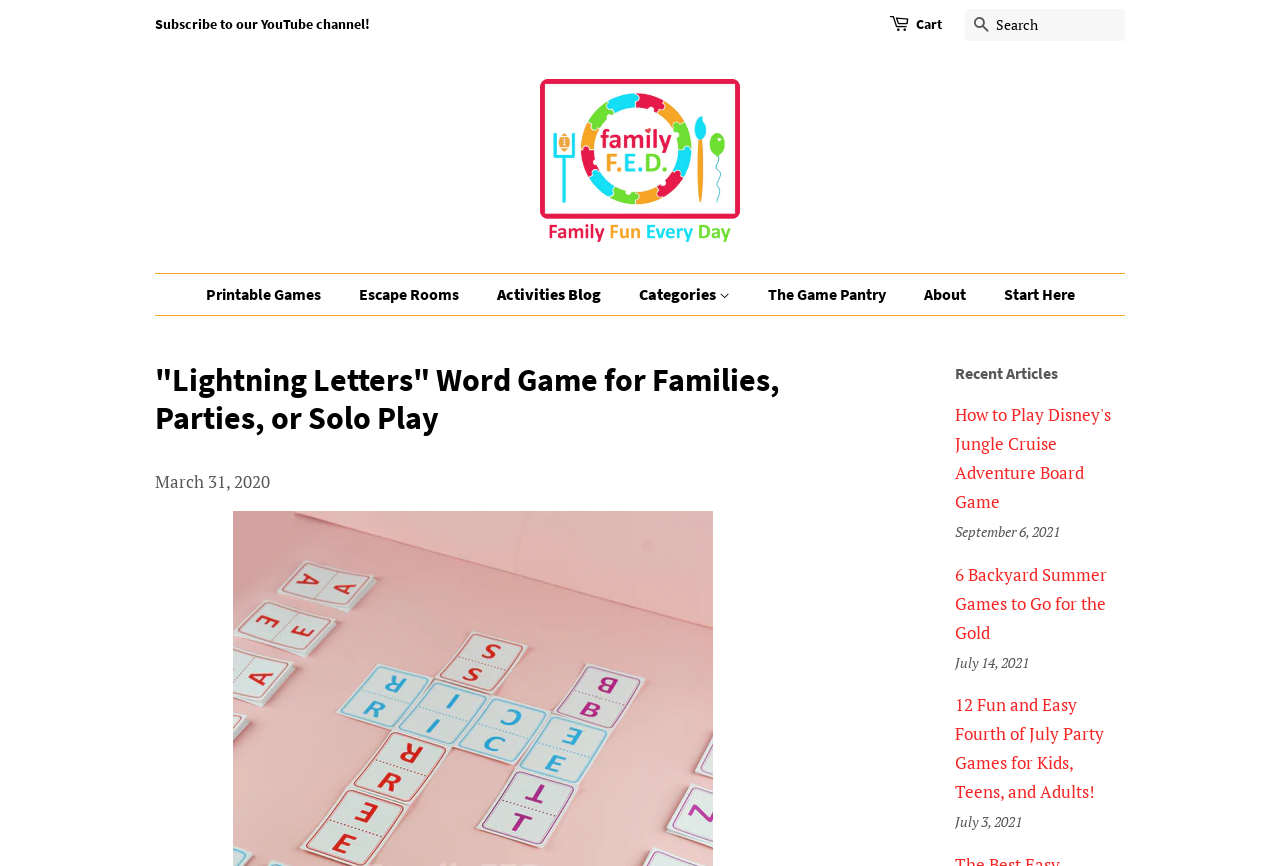Determine the bounding box coordinates for the area that should be clicked to carry out the following instruction: "Explore Entertainment news".

None